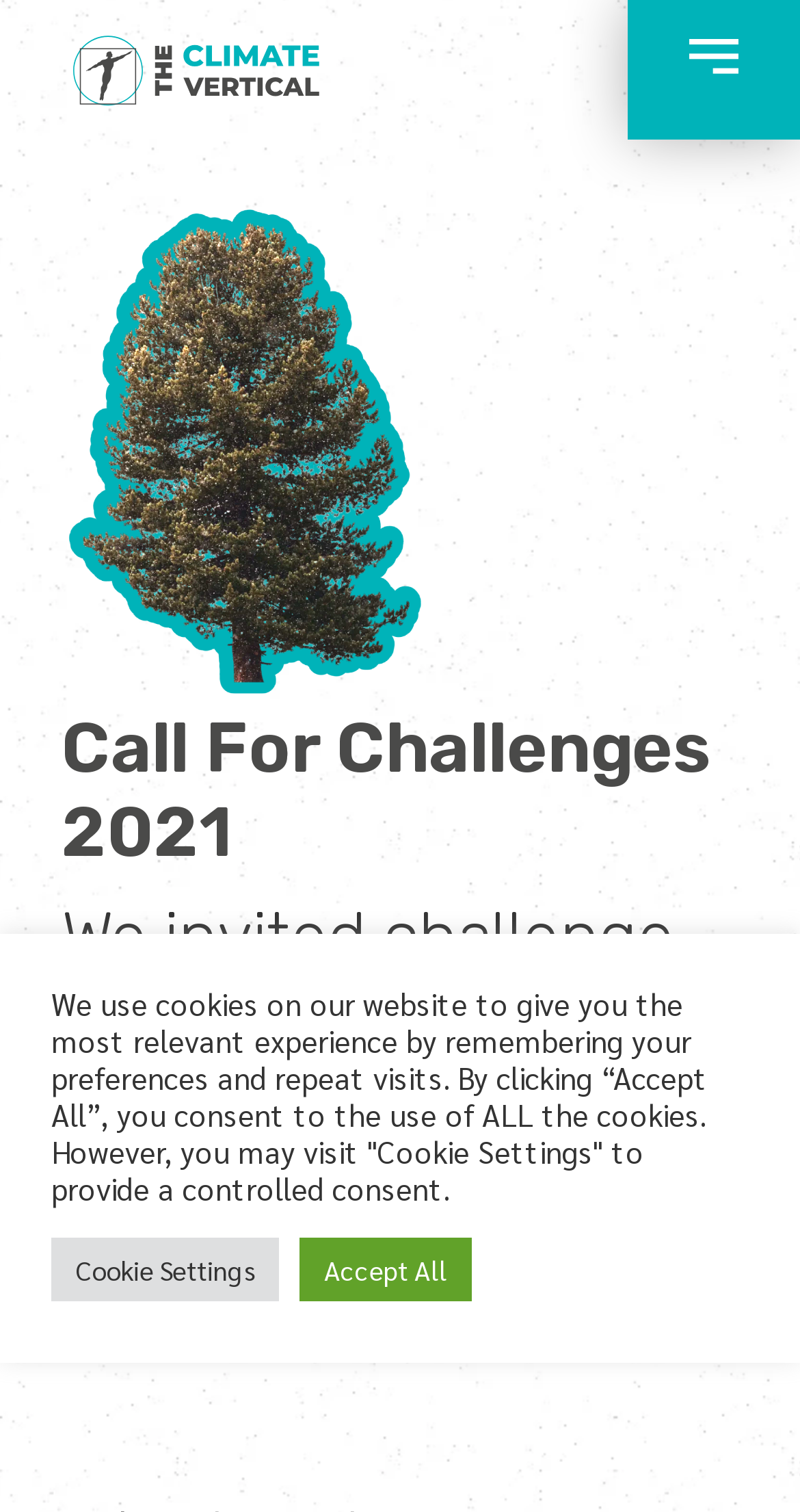Use a single word or phrase to answer the question:
What is the topic of the challenges mentioned on this webpage?

Climate